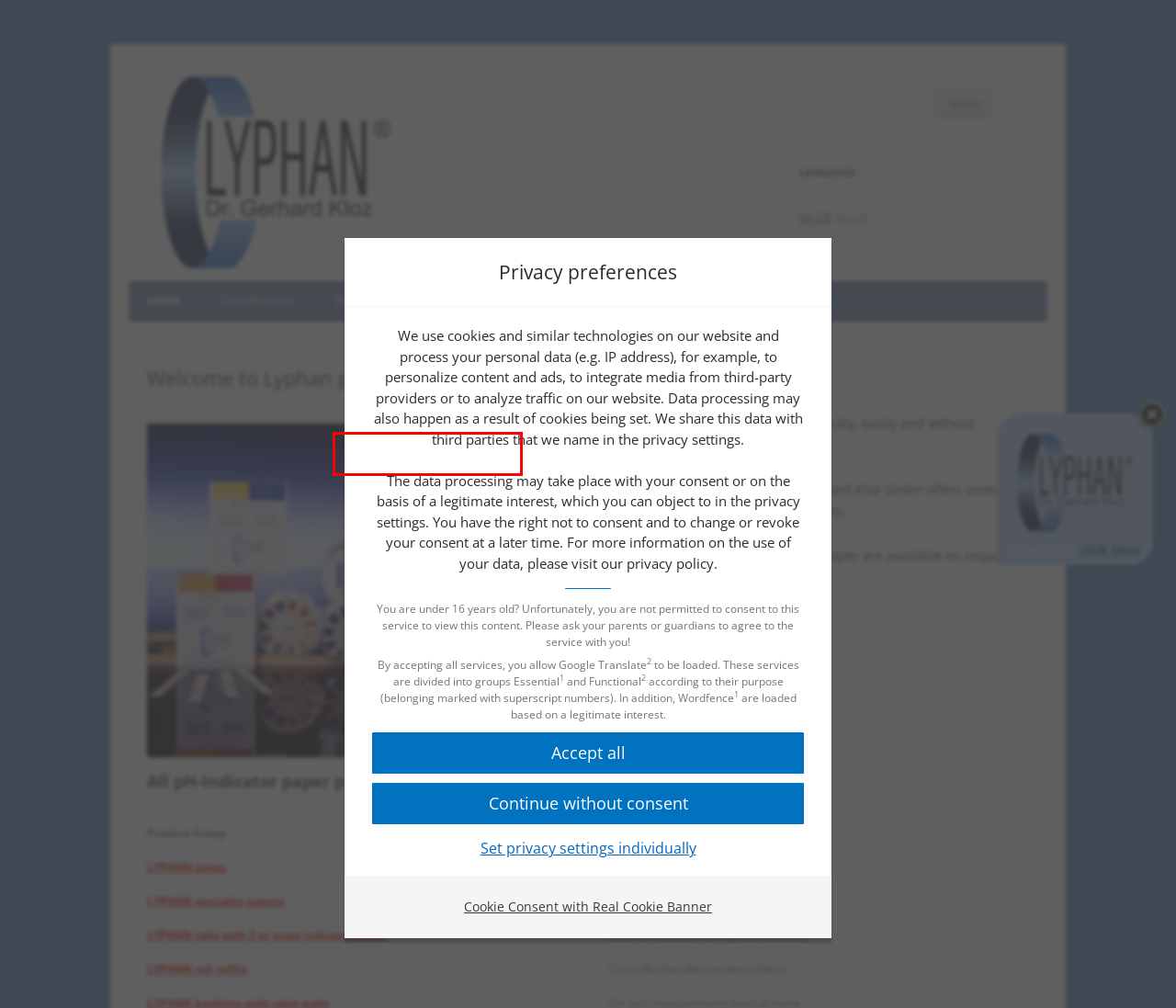Look at the given screenshot of a webpage with a red rectangle bounding box around a UI element. Pick the description that best matches the new webpage after clicking the element highlighted. The descriptions are:
A. Product group Lyphan strips – specialty papers | Lyphan Dr. Gerhard Kloz
B. Lyphan roll refills | Lyphan Dr. Gerhard Kloz
C. Lyphan custom order paper | Lyphan Dr. Gerhard Kloz
D. Lyphan booklets with colour scale | Lyphan Dr. Gerhard Kloz
E. Contact us | Lyphan Dr. Gerhard Kloz
F. Technology | Lyphan Dr. Gerhard Kloz
G. Lyphan.de | LYPHAN pH-Indikatorpapier
H. Lyphan booklets without colour scale | Lyphan Dr. Gerhard Kloz

B